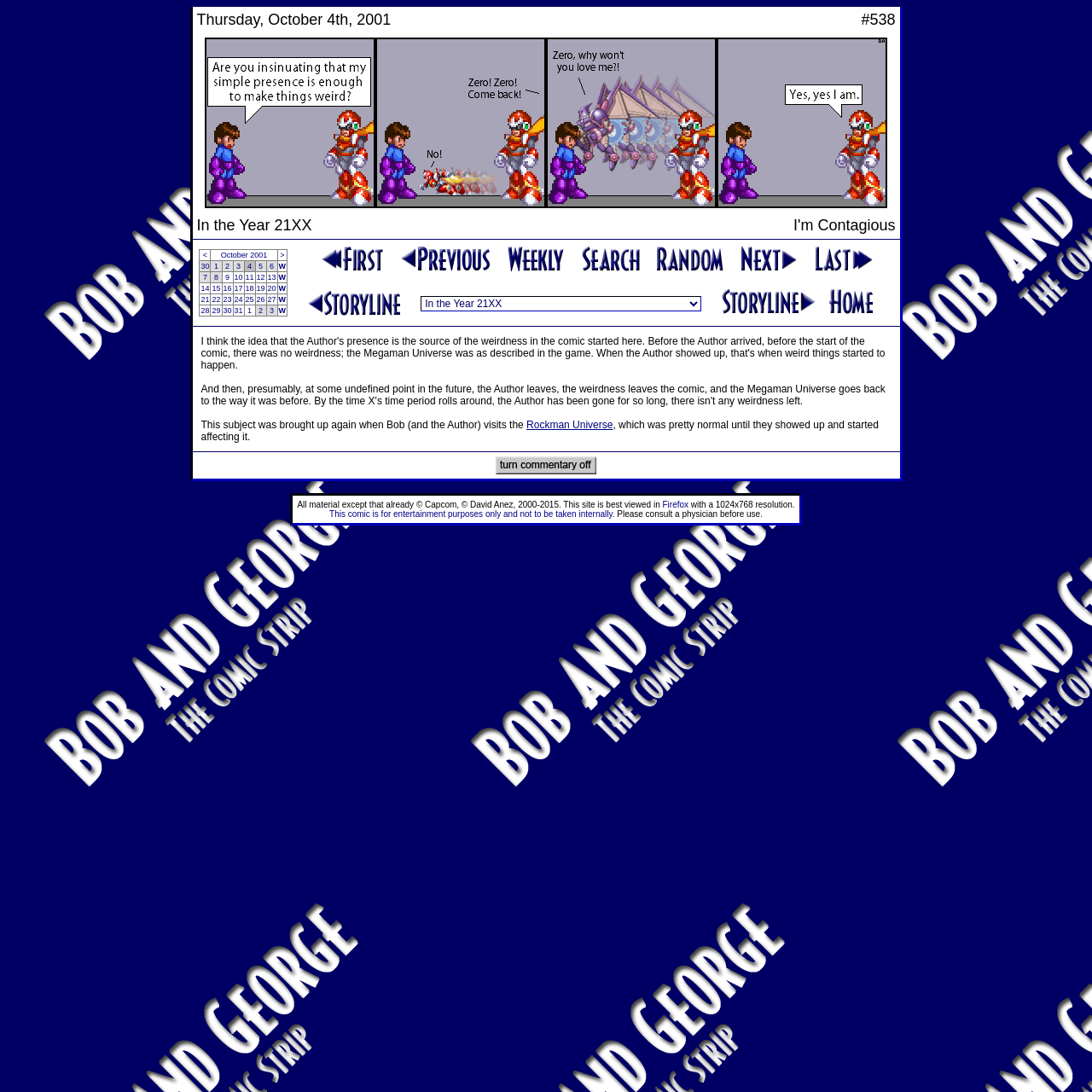How many links are there in the calendar table?
Look at the screenshot and provide an in-depth answer.

I counted the number of links in the calendar table, which are the days of the month, and found that there are 31 links in total.